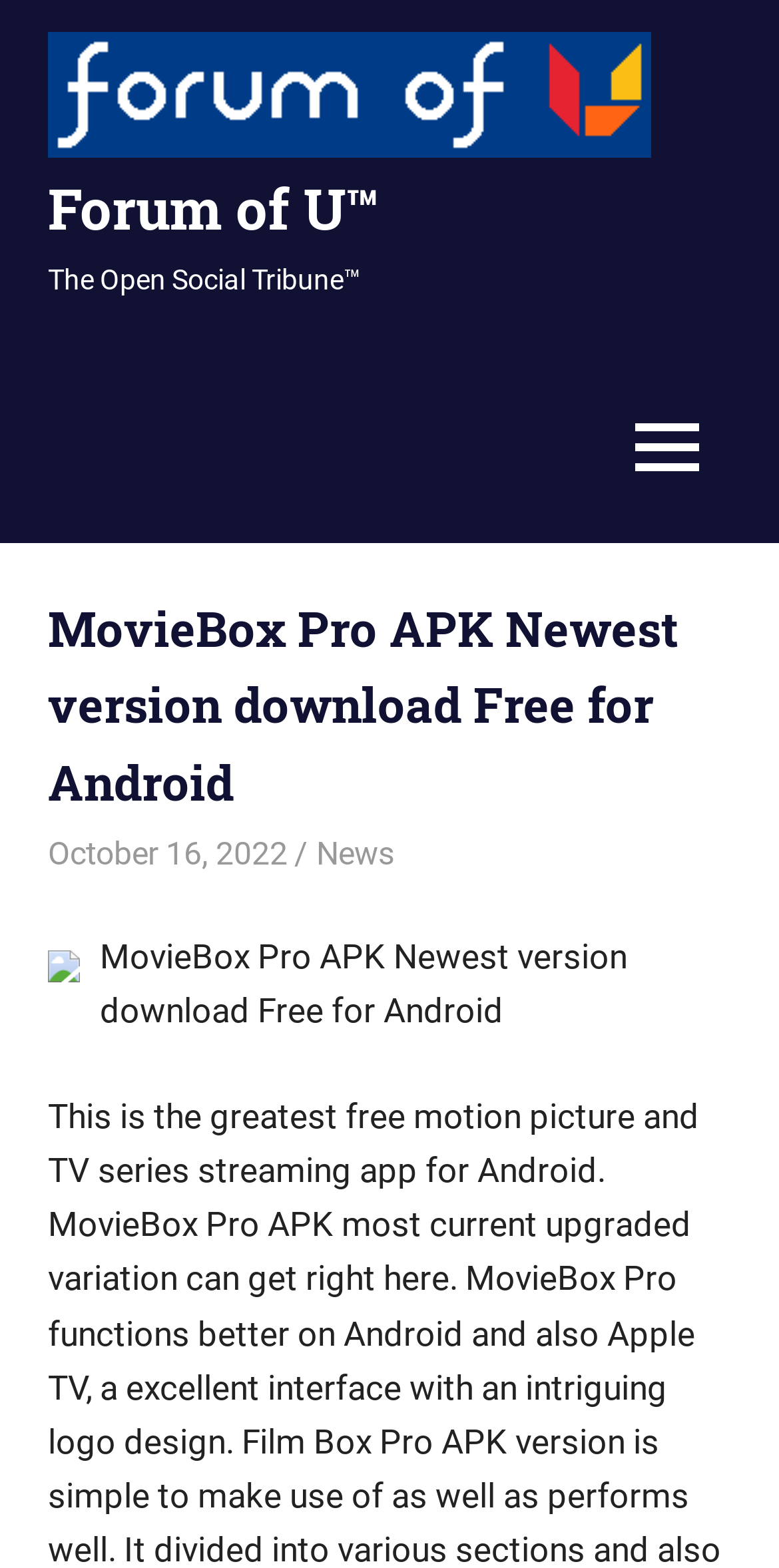What is the name of the website?
Craft a detailed and extensive response to the question.

I determined the name of the website by looking at the top-left corner of the webpage, where I found a link and an image with the text 'Forum of U'.